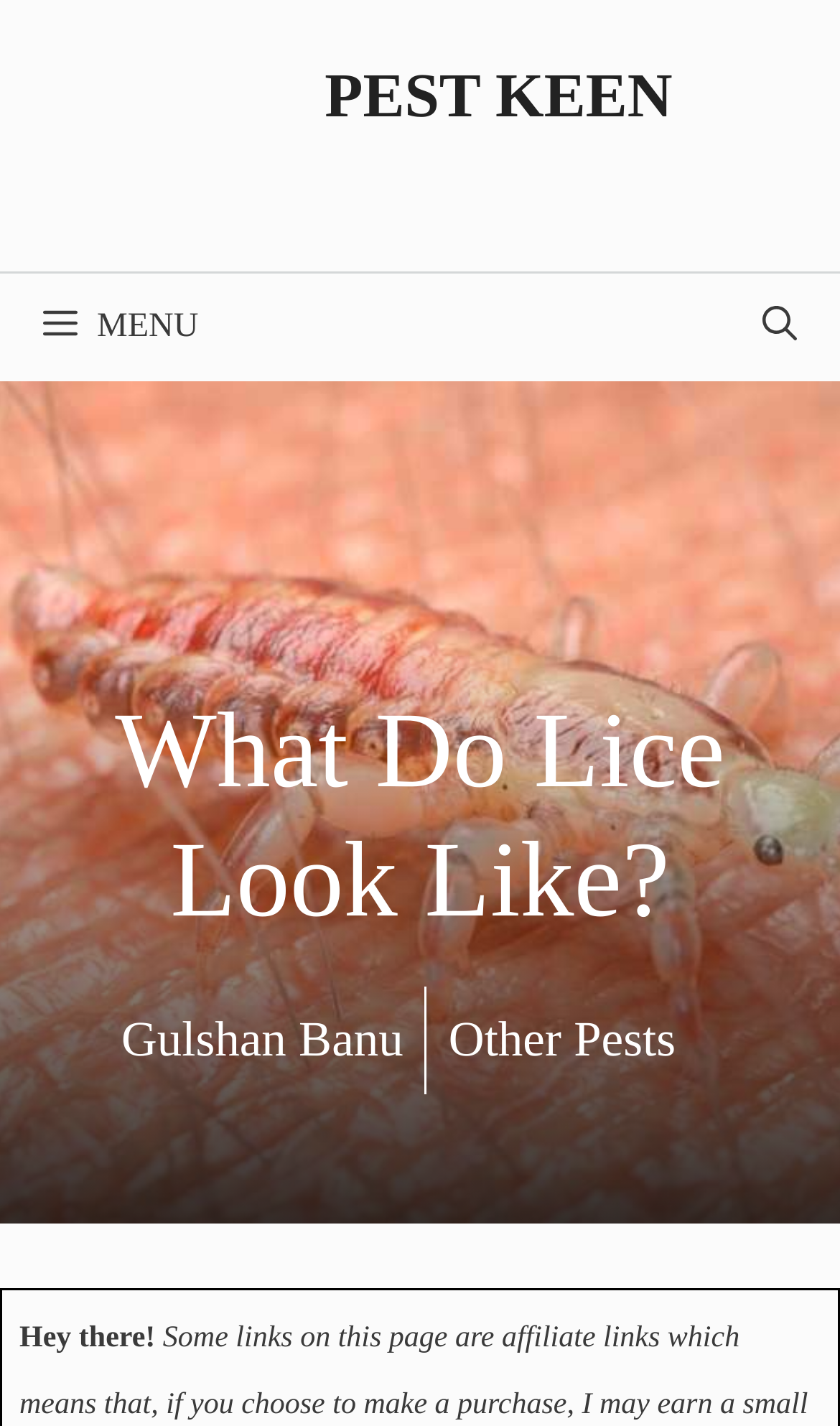What is the name of the website?
Please provide a single word or phrase as the answer based on the screenshot.

Pest Keen